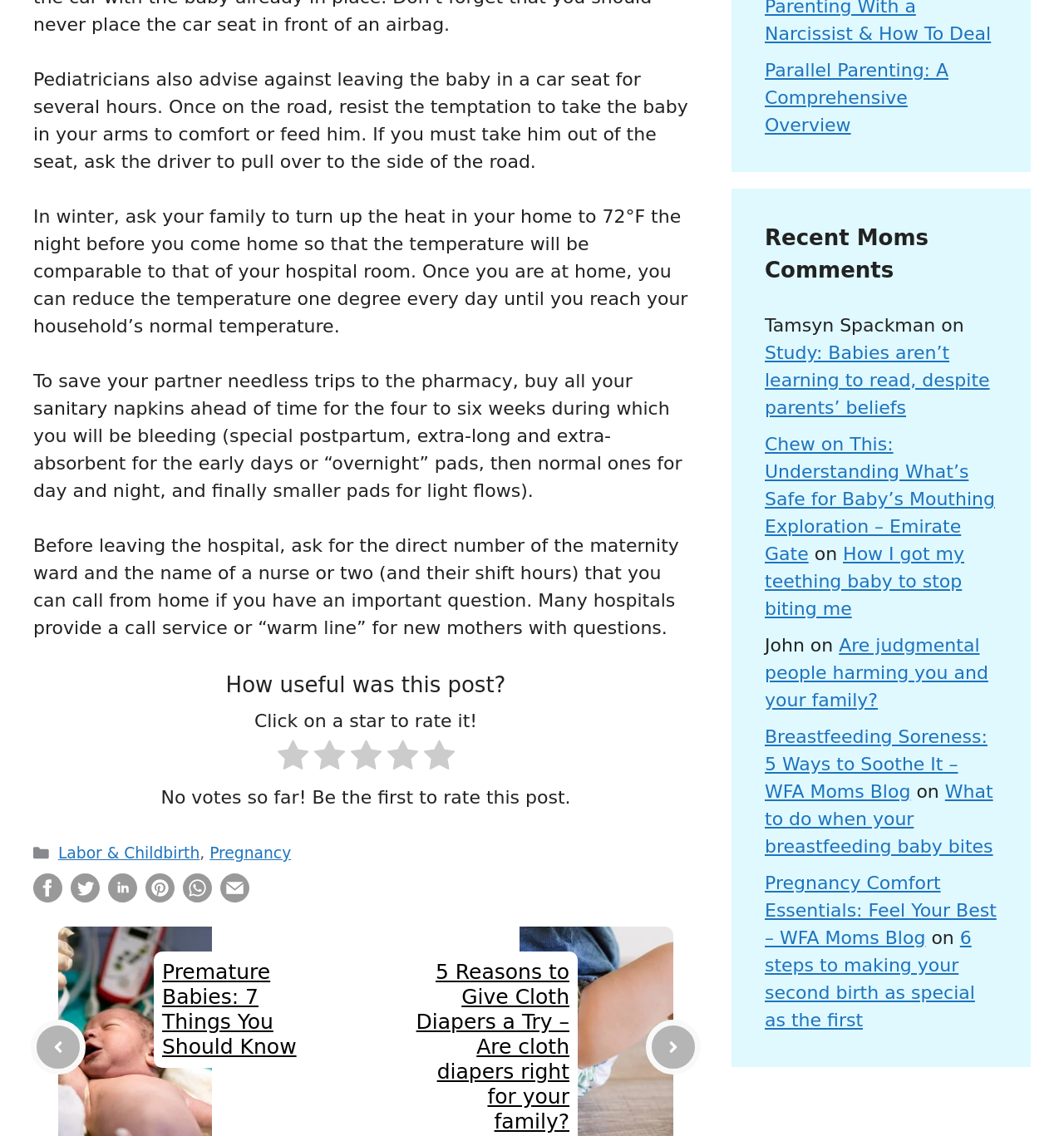Provide the bounding box coordinates for the area that should be clicked to complete the instruction: "Share this post on Twitter".

[0.066, 0.78, 0.094, 0.798]